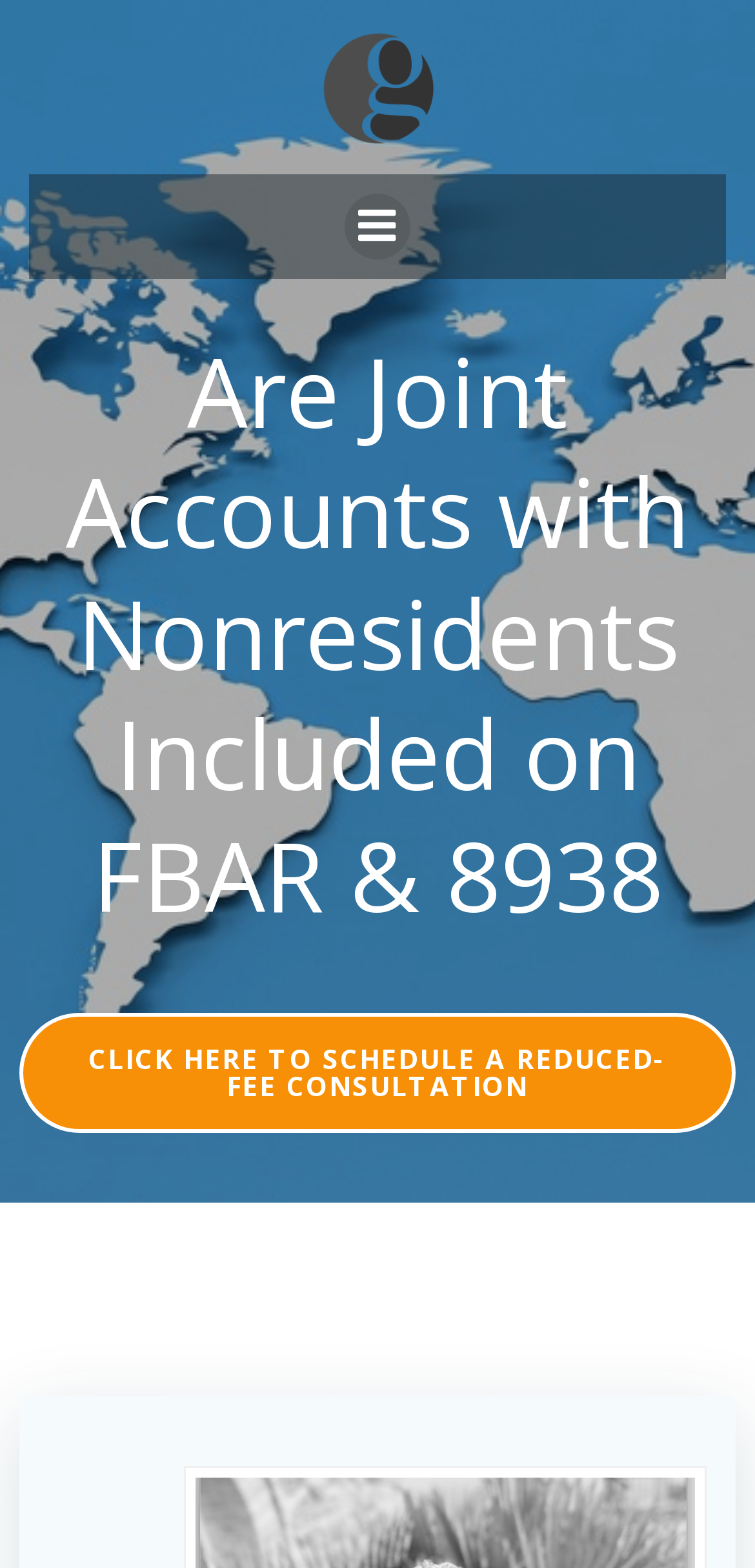Using the description: "alt="goldinglawyers.com"", identify the bounding box of the corresponding UI element in the screenshot.

[0.413, 0.012, 0.587, 0.099]